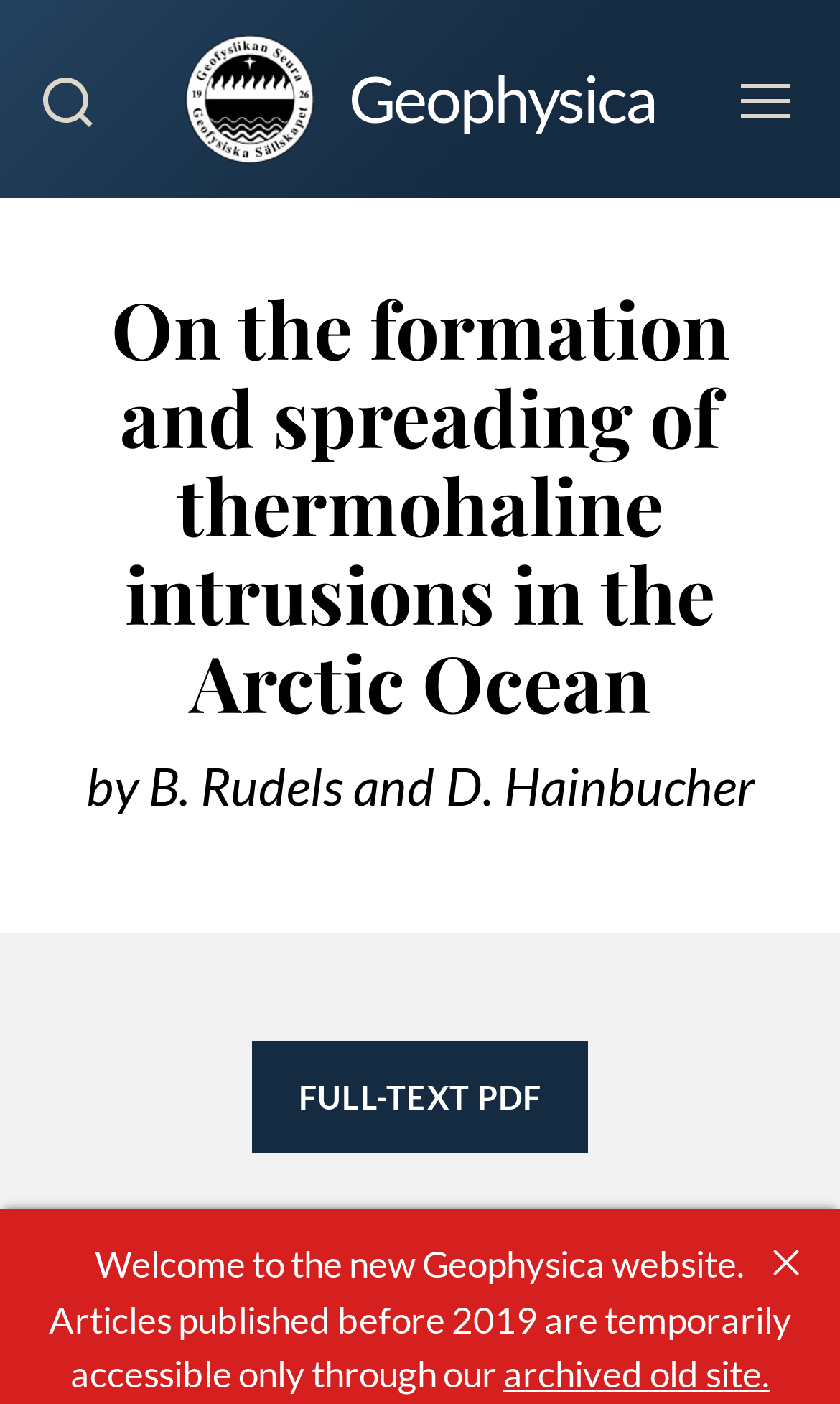Write an extensive caption that covers every aspect of the webpage.

The webpage is about an academic article titled "On the formation and spreading of thermohaline intrusions in the Arctic Ocean" by B. Rudels and D. Hainbucher. At the top left, there is a search button. Next to it, on the top center, is a link to "Geophysica", which is likely the name of the journal or publication. On the top right, there is a menu button.

Below the top section, there is a header area that spans the entire width of the page. Within this header, the title of the article is prominently displayed, followed by the authors' names. 

In the middle of the page, there is a link to access the full-text PDF of the article. Below this link, there is a line of text indicating that the article is from Geophysica, Volume 55, Number 1, published in 2020.

At the bottom of the page, there is a notification message welcoming users to the new Geophysica website, with a link to an archived old site for accessing articles published before 2019. A close button is located at the bottom right corner of the page.